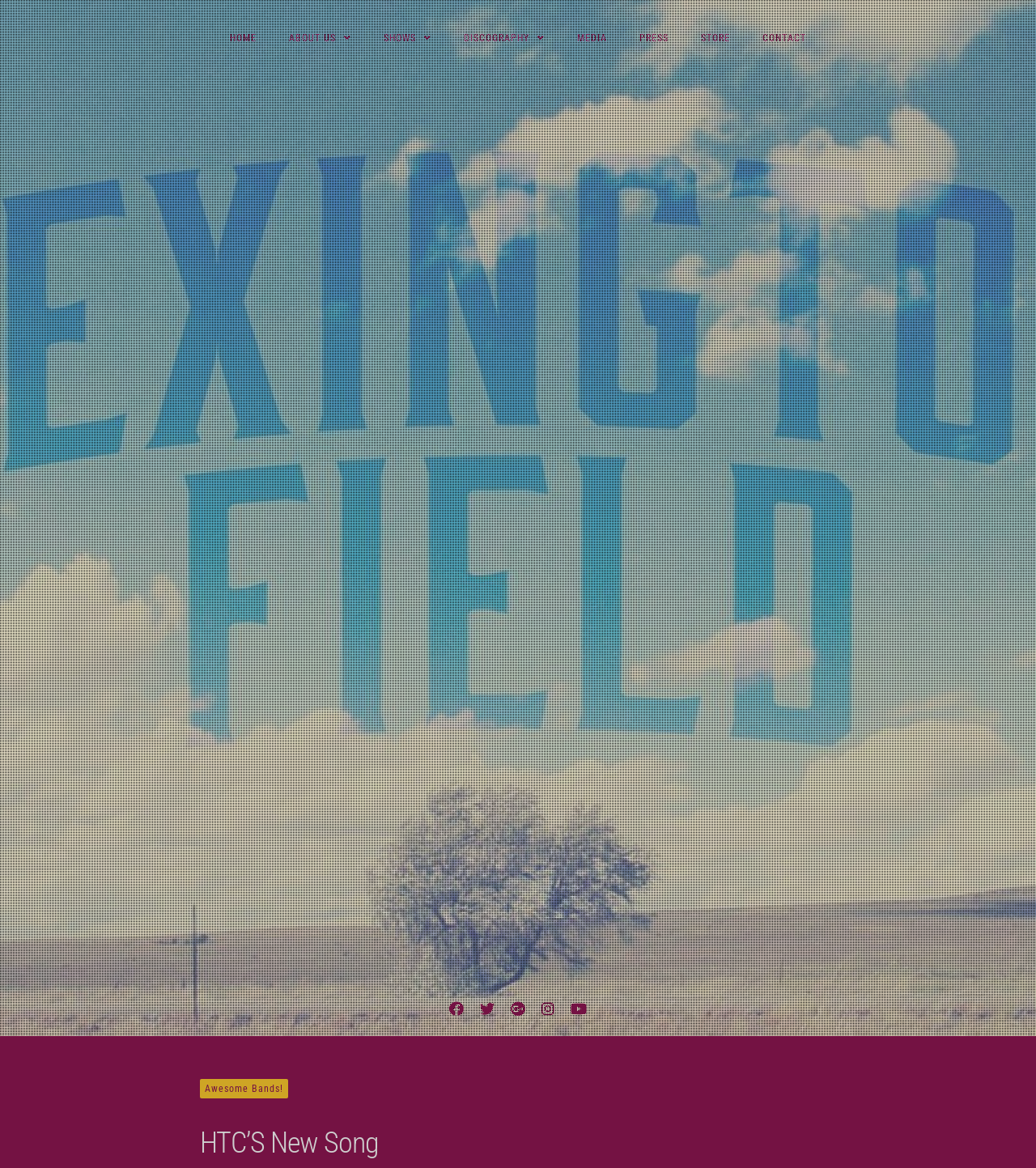How many menu items are there?
Using the screenshot, give a one-word or short phrase answer.

9